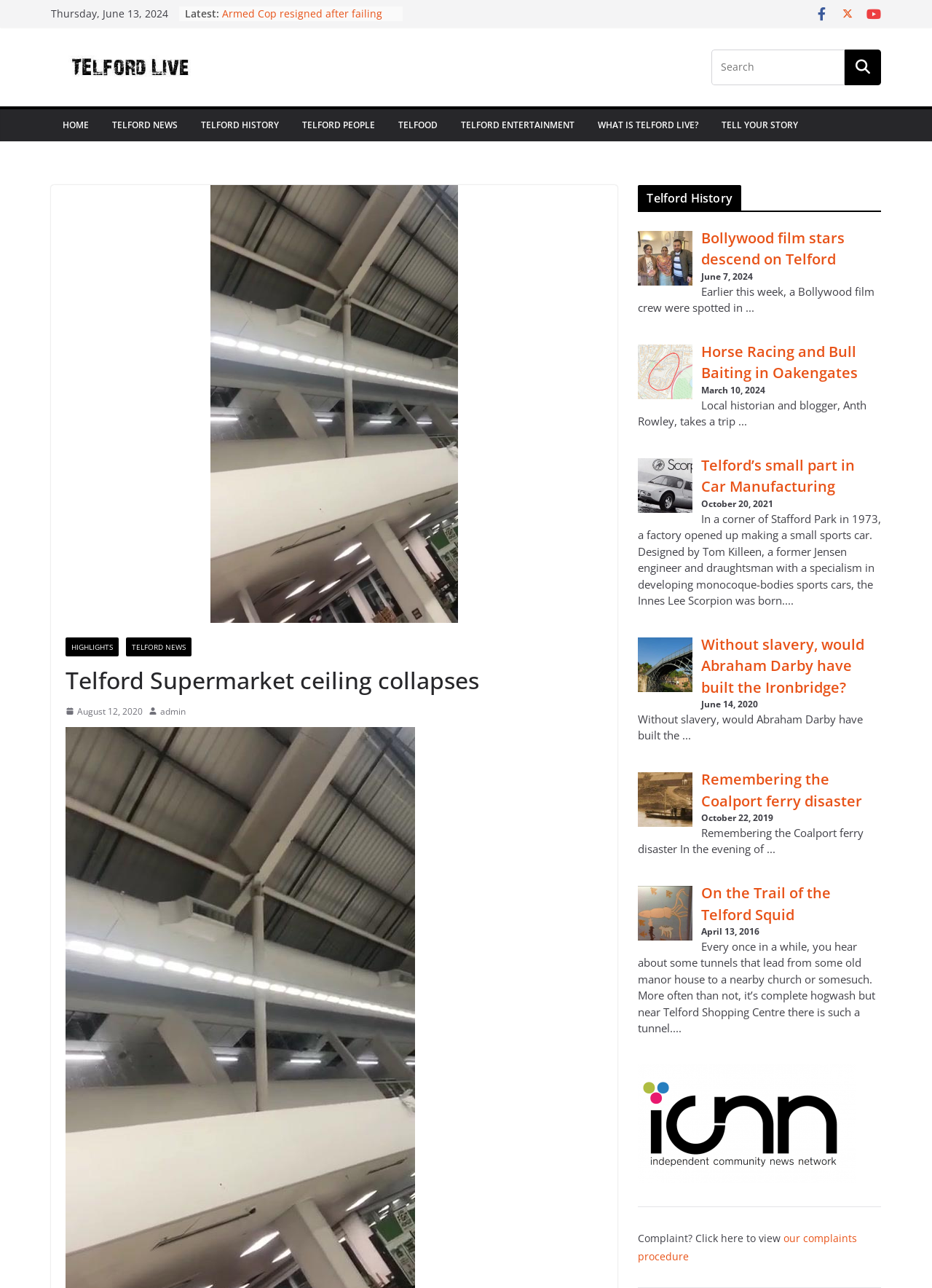Please determine the bounding box coordinates of the section I need to click to accomplish this instruction: "Go to Telford News".

[0.12, 0.091, 0.191, 0.104]